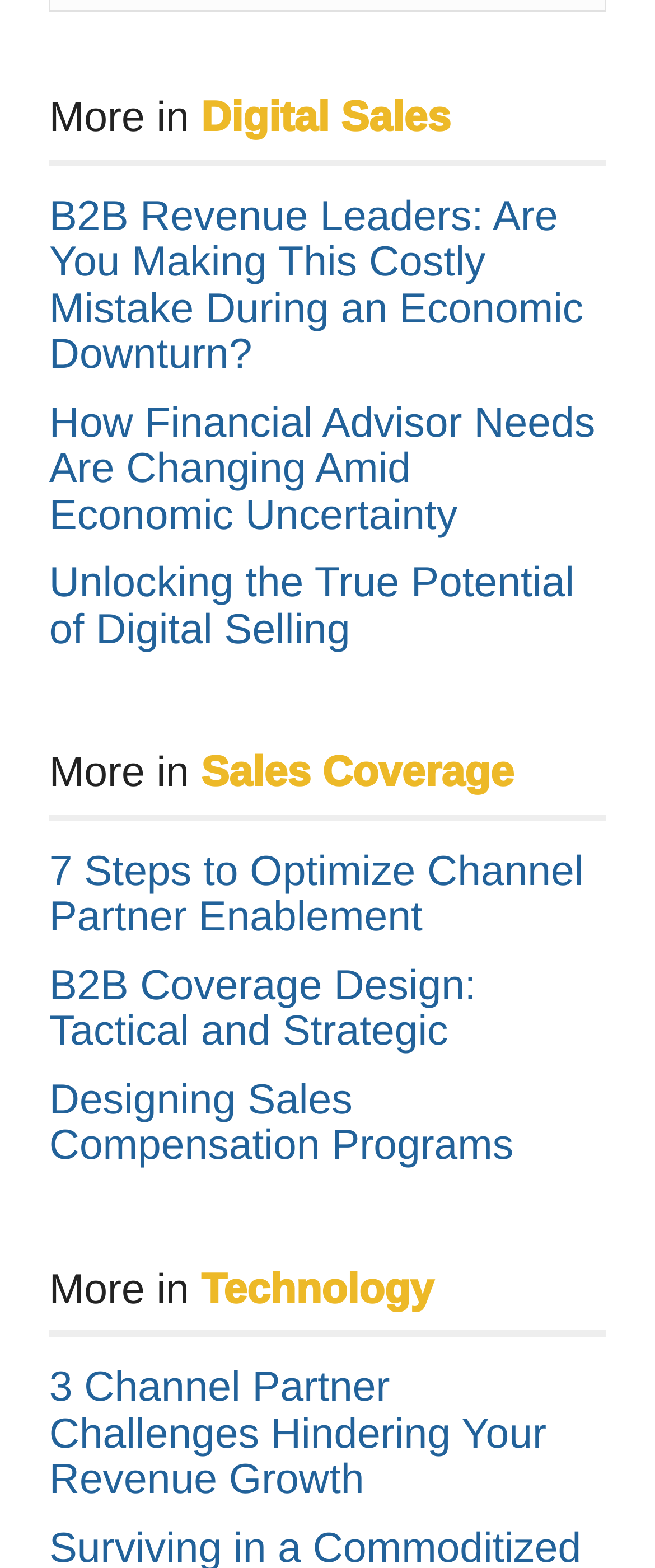Locate the bounding box coordinates of the area where you should click to accomplish the instruction: "Explore Unlocking the True Potential of Digital Selling".

[0.075, 0.357, 0.877, 0.416]